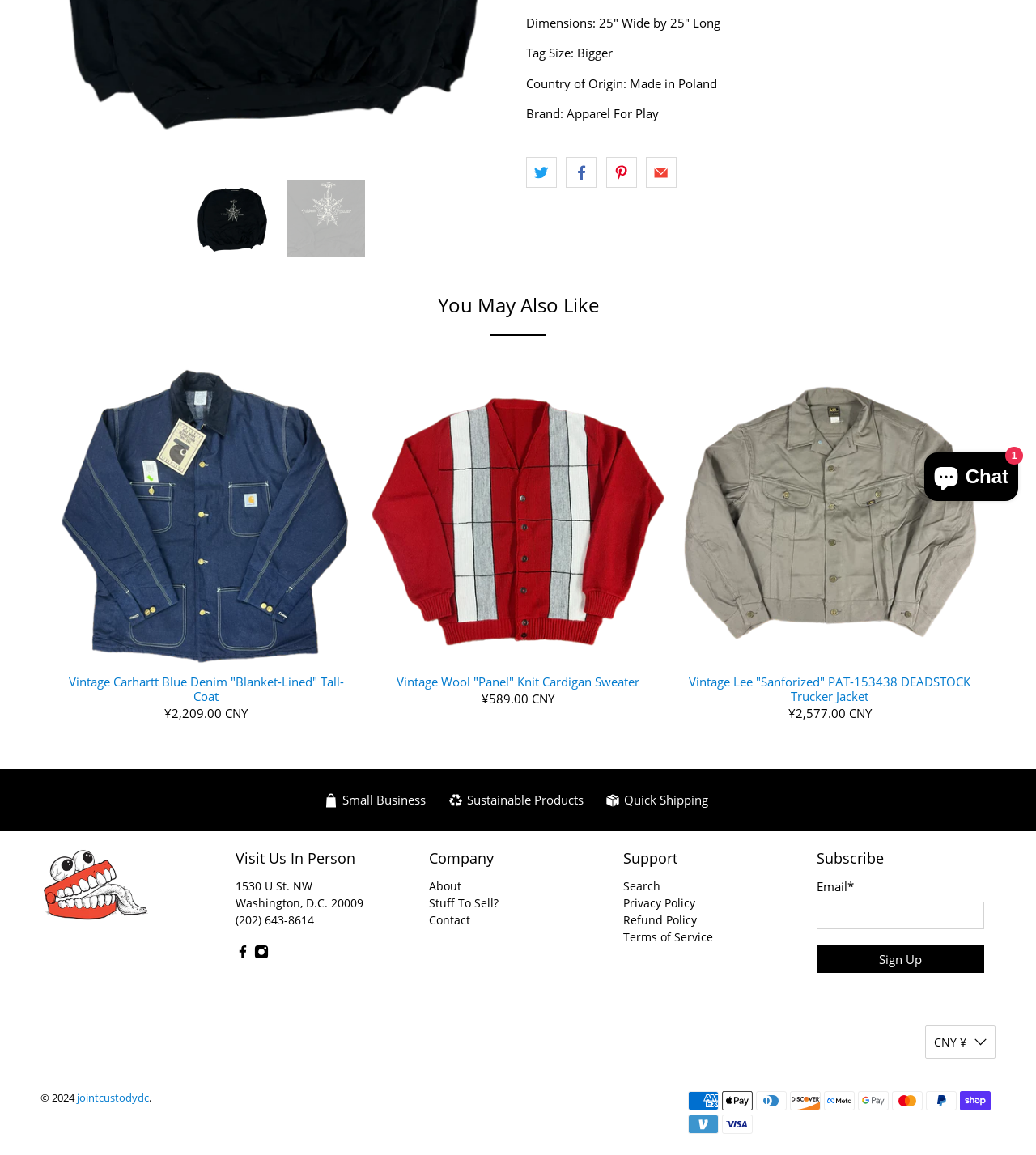Locate the bounding box for the described UI element: "Refund Policy". Ensure the coordinates are four float numbers between 0 and 1, formatted as [left, top, right, bottom].

[0.601, 0.79, 0.672, 0.803]